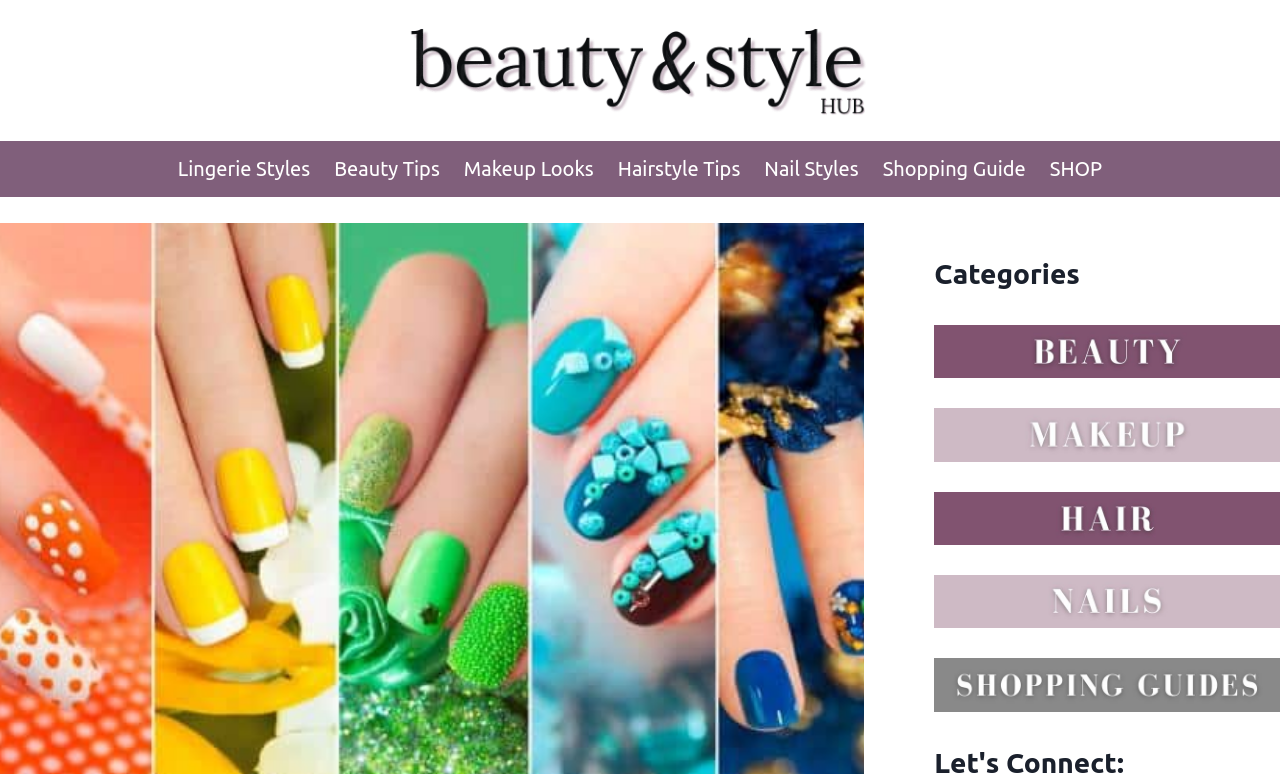How many links are under 'Categories'?
Analyze the image and provide a thorough answer to the question.

I counted the number of links under the 'Categories' heading, which are 5 in total.